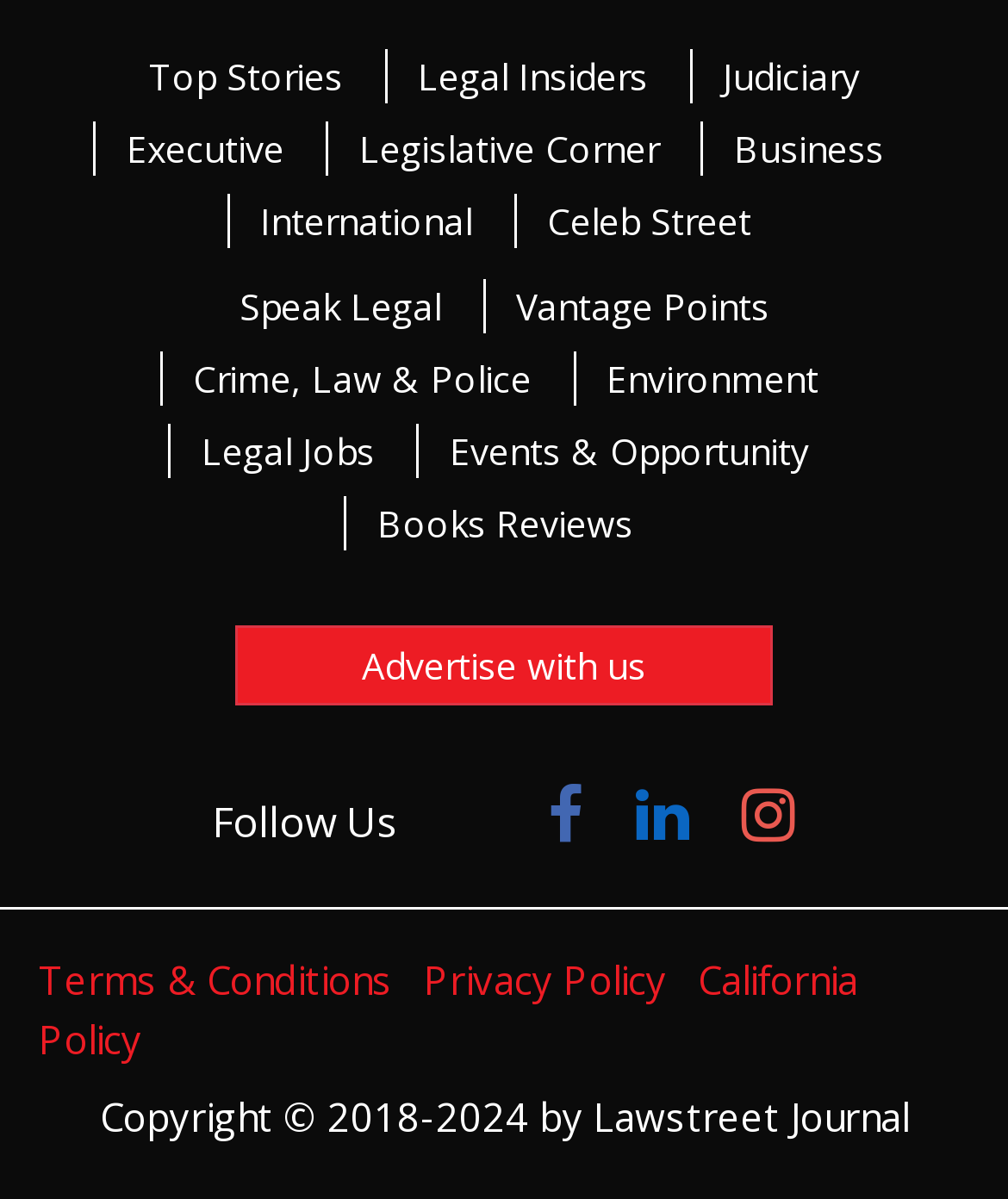Please specify the bounding box coordinates in the format (top-left x, top-left y, bottom-right x, bottom-right y), with values ranging from 0 to 1. Identify the bounding box for the UI component described as follows: Business

[0.695, 0.1, 0.908, 0.146]